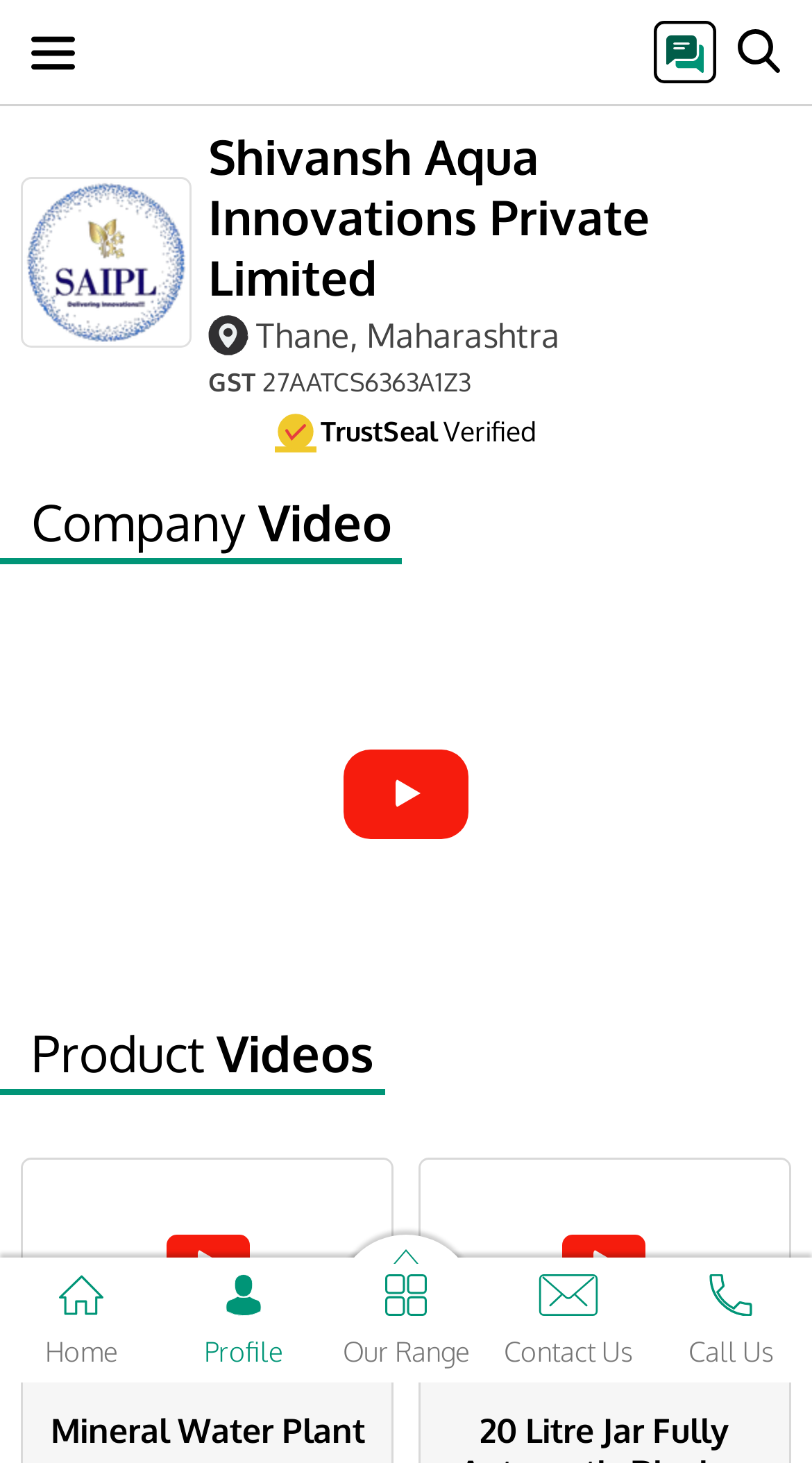Please answer the following question as detailed as possible based on the image: 
How many navigation links are there at the bottom of the webpage?

At the bottom of the webpage, there are four link elements, namely 'Home', 'Profile', 'Our Range', and 'Contact Us', which serve as navigation links.